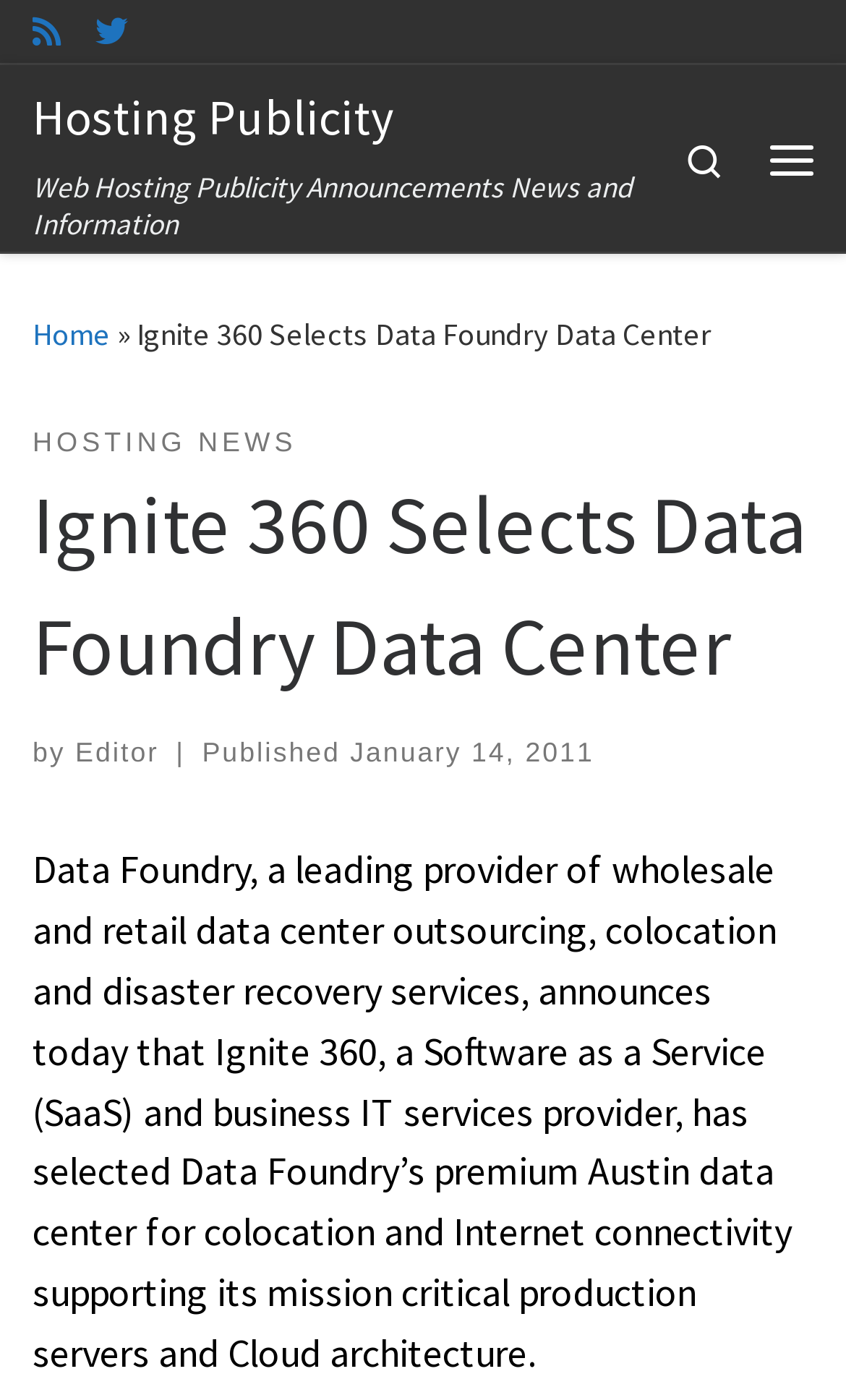Locate the bounding box coordinates of the clickable element to fulfill the following instruction: "View the article published on January 14, 2011". Provide the coordinates as four float numbers between 0 and 1 in the format [left, top, right, bottom].

[0.414, 0.526, 0.702, 0.548]